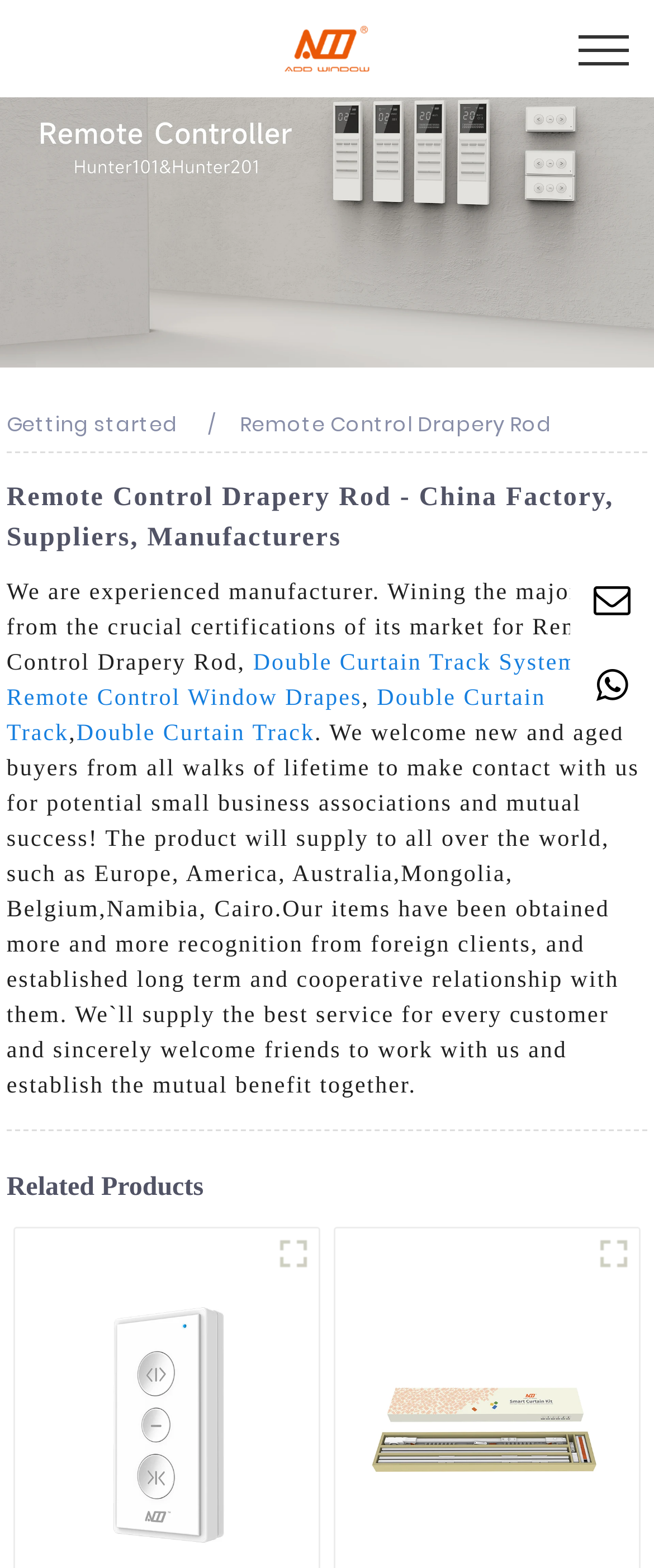Locate the bounding box coordinates of the clickable area needed to fulfill the instruction: "View Remote Control Drapery Rod products".

[0.0, 0.105, 1.0, 0.127]